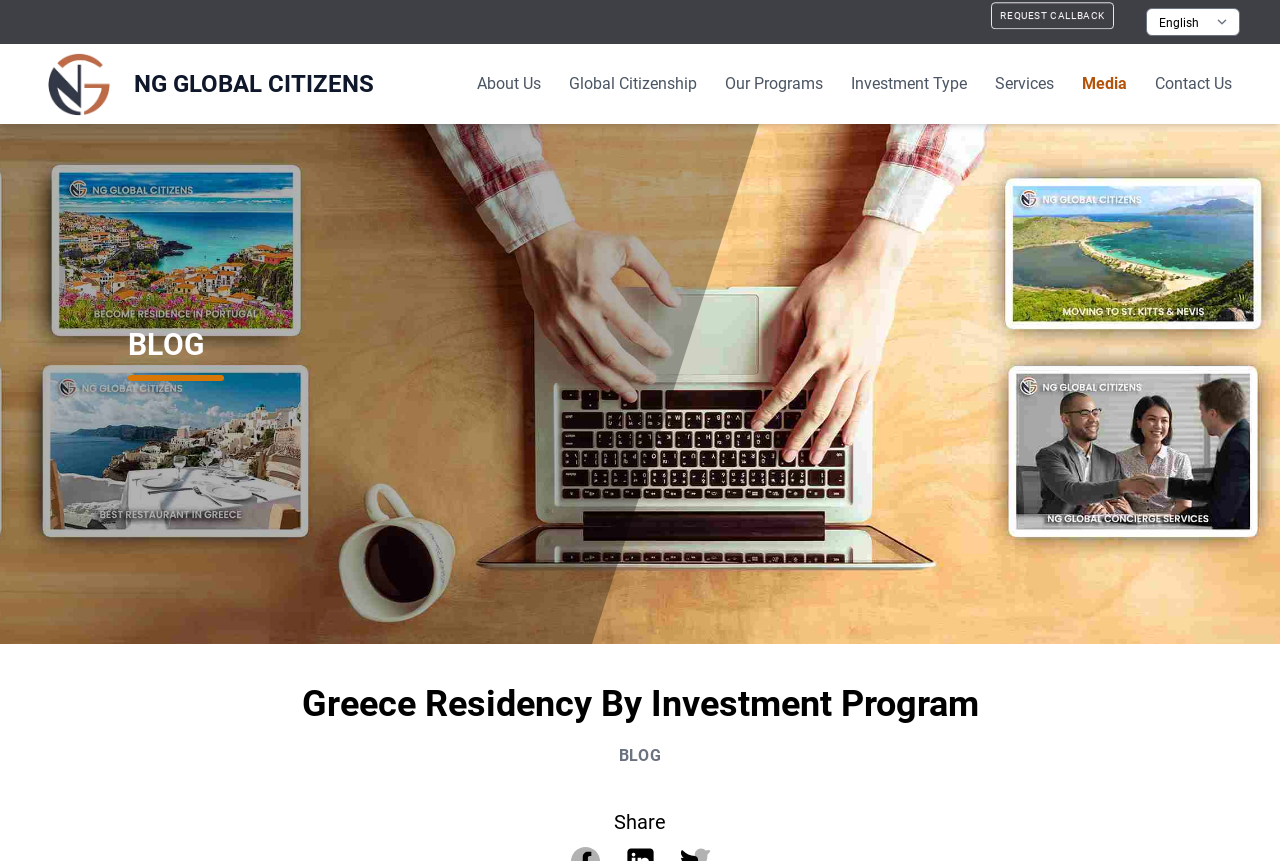Pinpoint the bounding box coordinates of the clickable element to carry out the following instruction: "Visit the NG Global Citizens homepage."

[0.031, 0.051, 0.292, 0.144]